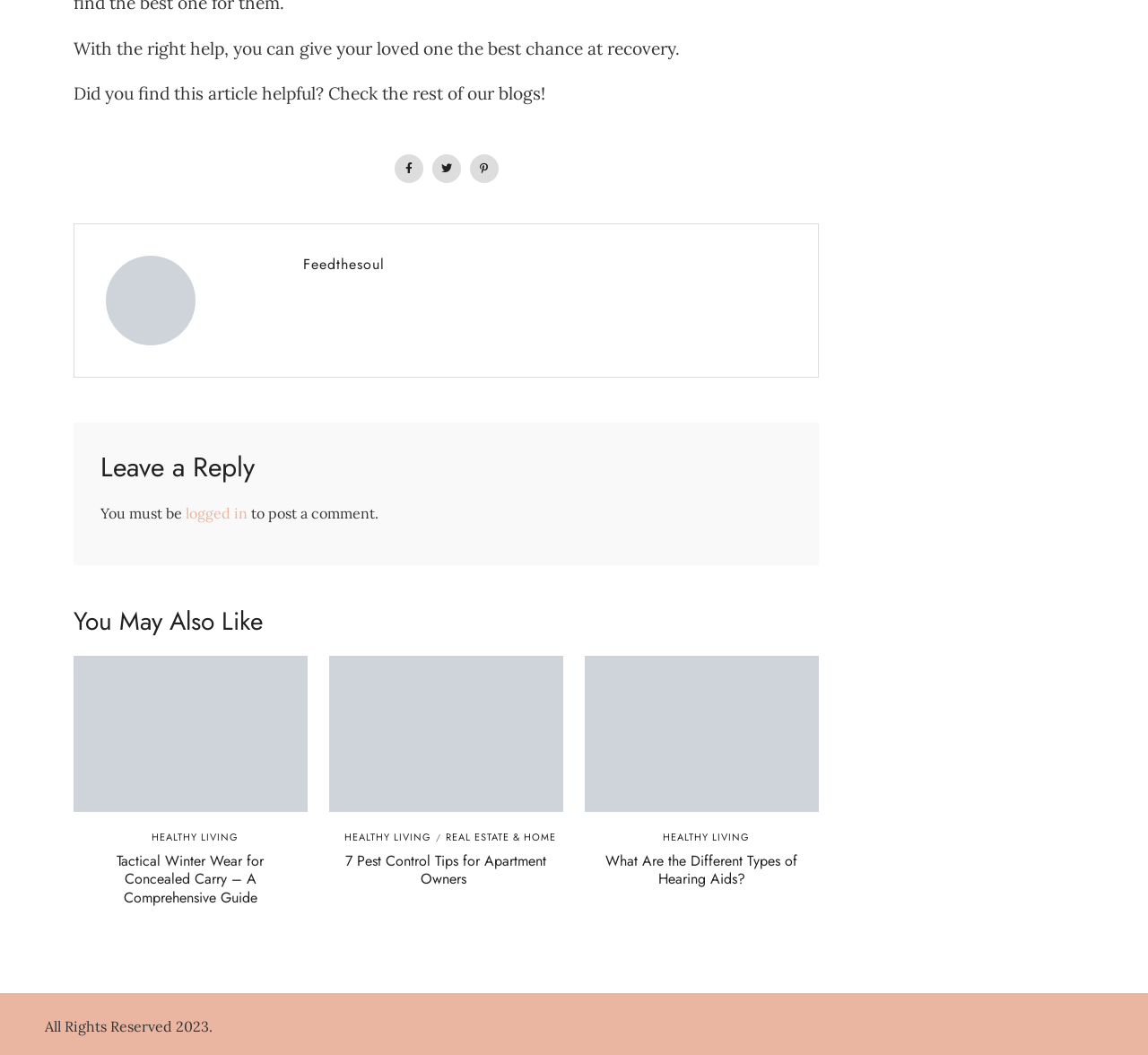Can you provide the bounding box coordinates for the element that should be clicked to implement the instruction: "Click the 'logged in' link to post a comment"?

[0.162, 0.478, 0.216, 0.495]